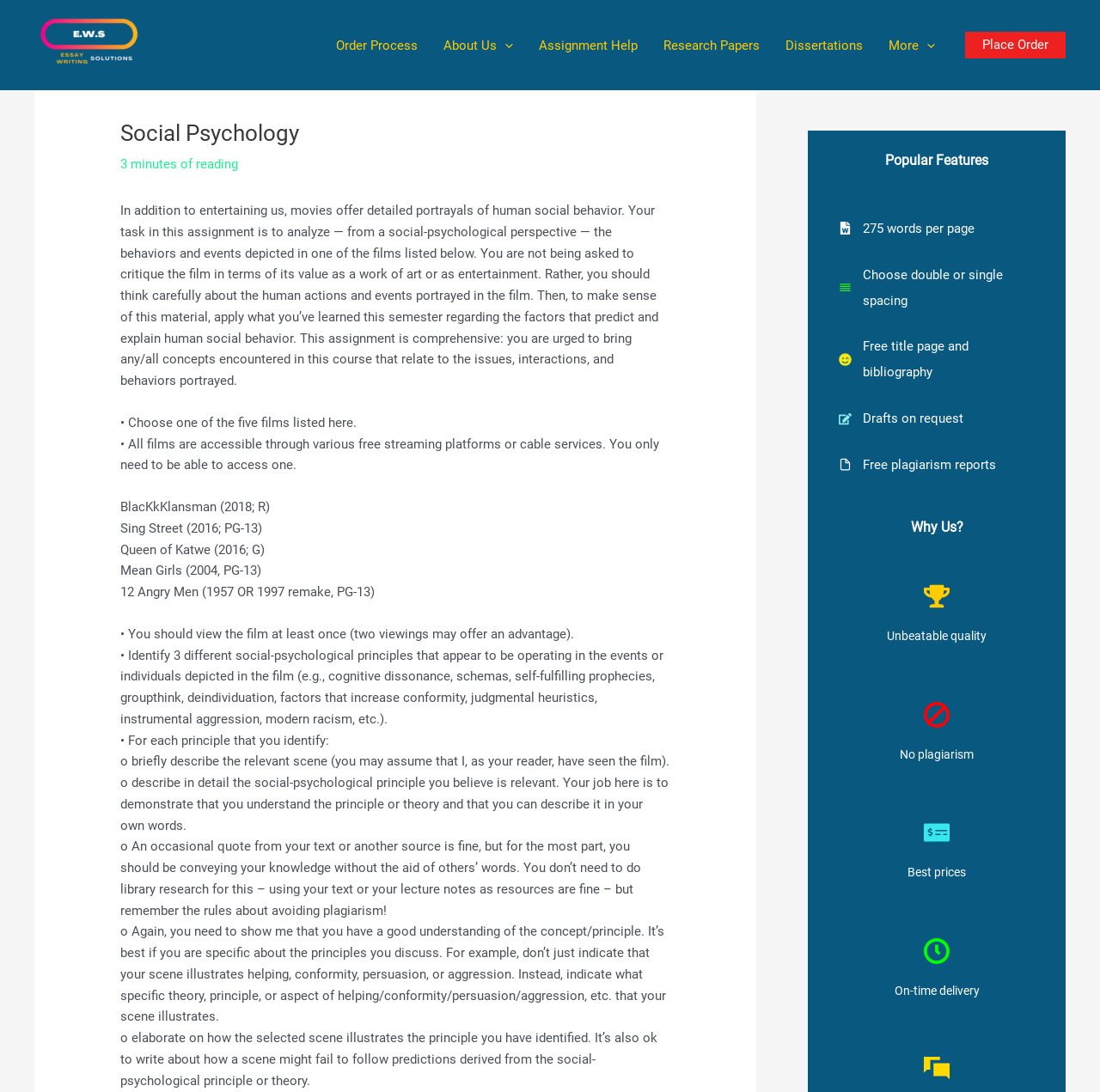Provide a single word or phrase answer to the question: 
What is the benefit of requesting drafts?

To review and revise the work